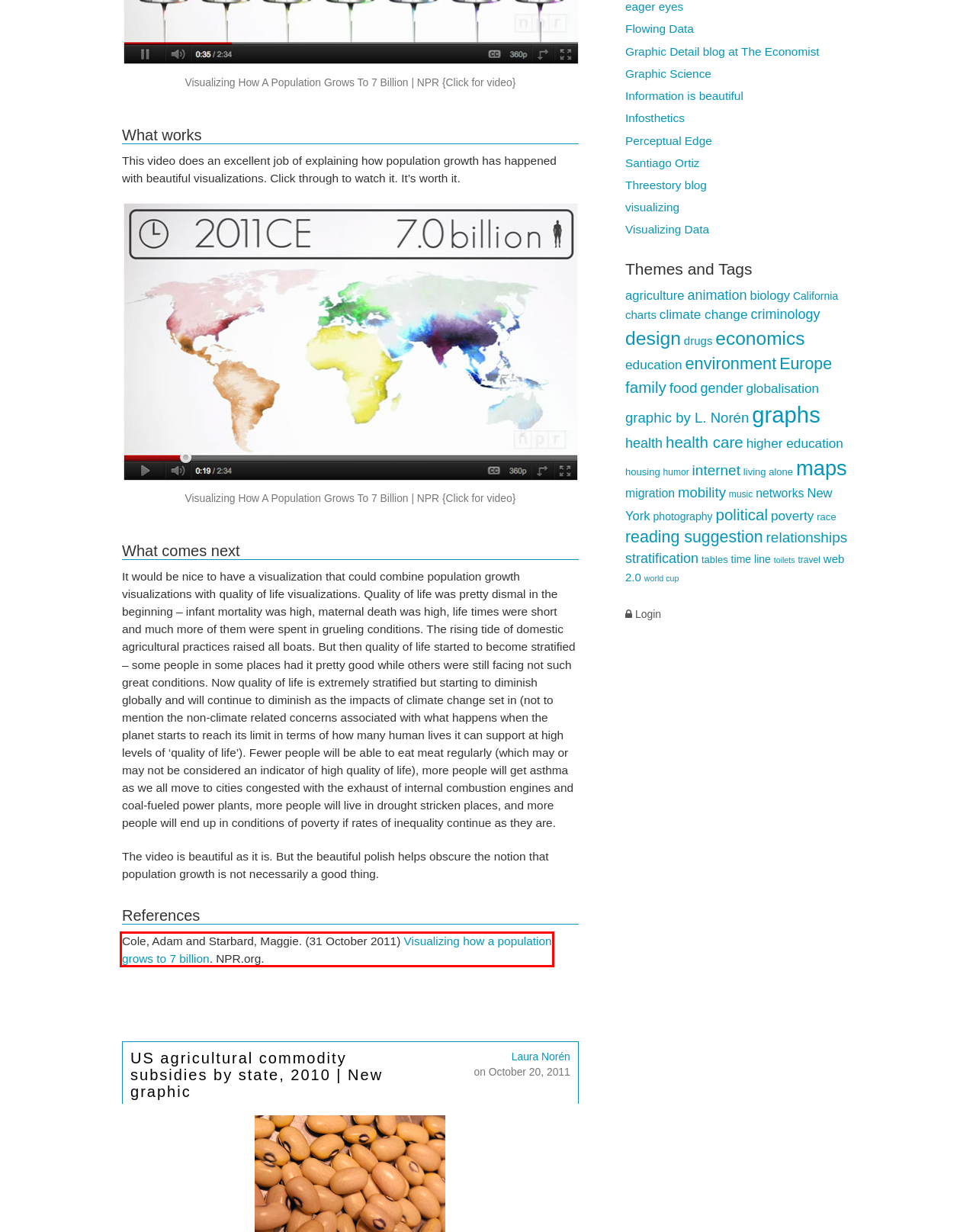Examine the screenshot of a webpage featuring a red bounding box and identify the best matching webpage description for the new page that results from clicking the element within the box. Here are the options:
A. The Economist on Water Shortages – in Graphics - Graphic Sociology
B. Visualizing How A Population Hits 7 Billion : NPR
C. Home - Bestiario
D. Log In ‹ Graphic Sociology — WordPress
E. USDA
F. Graphic Sociology - Graphic Sociology
G. NameBright - Coming Soon
H. Food production increases, world hunger…also increases - Graphic Sociology

B